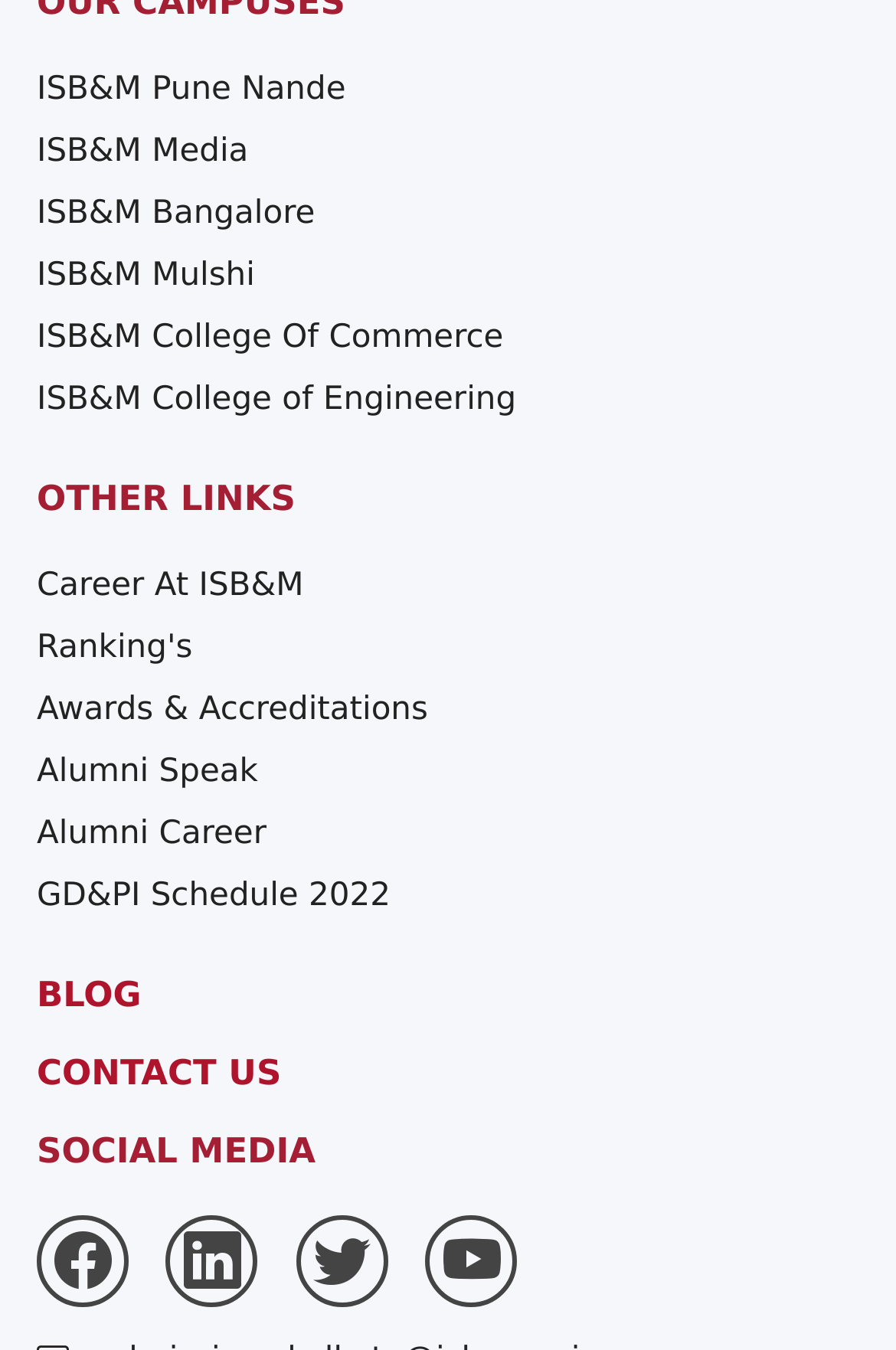Could you indicate the bounding box coordinates of the region to click in order to complete this instruction: "Read BLOG".

[0.041, 0.721, 0.158, 0.752]